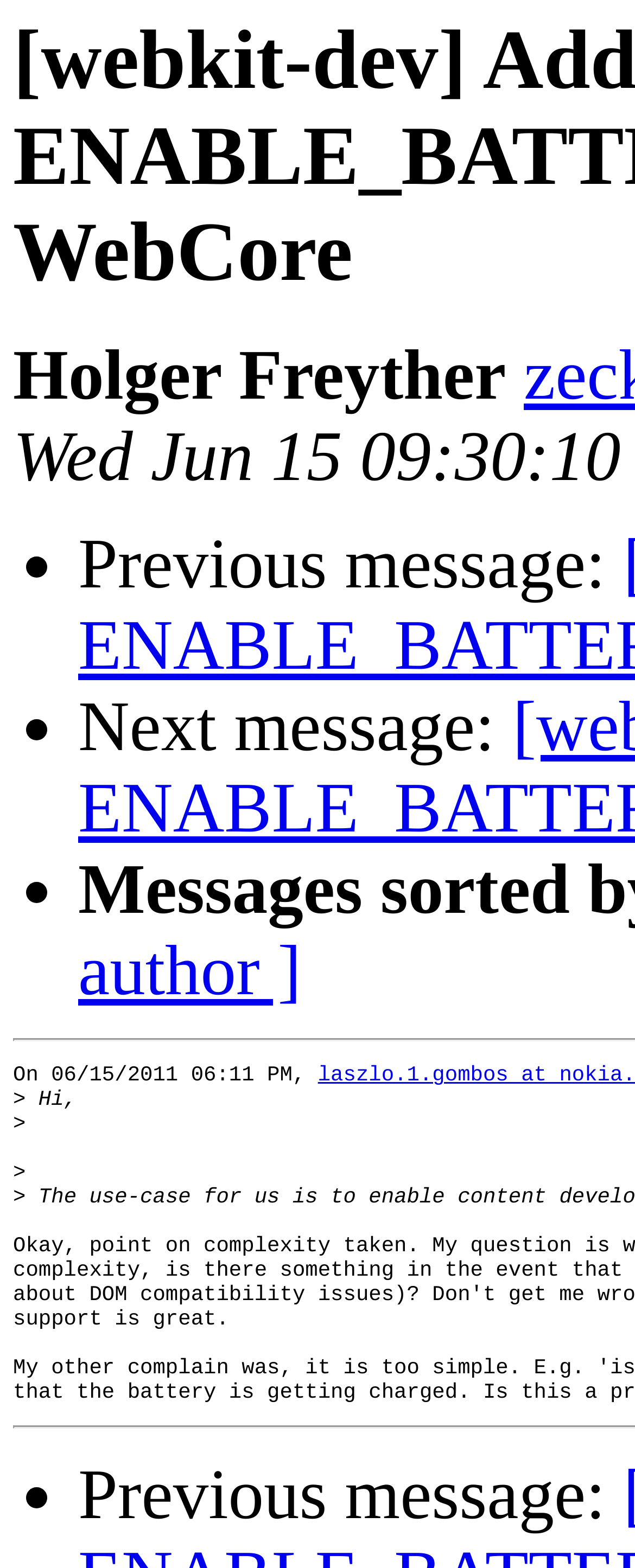Based on the image, please elaborate on the answer to the following question:
What is the text of the second navigation link?

The text of the second navigation link is 'Next message:', which is indicated by the StaticText element 'Next message:' on the webpage.